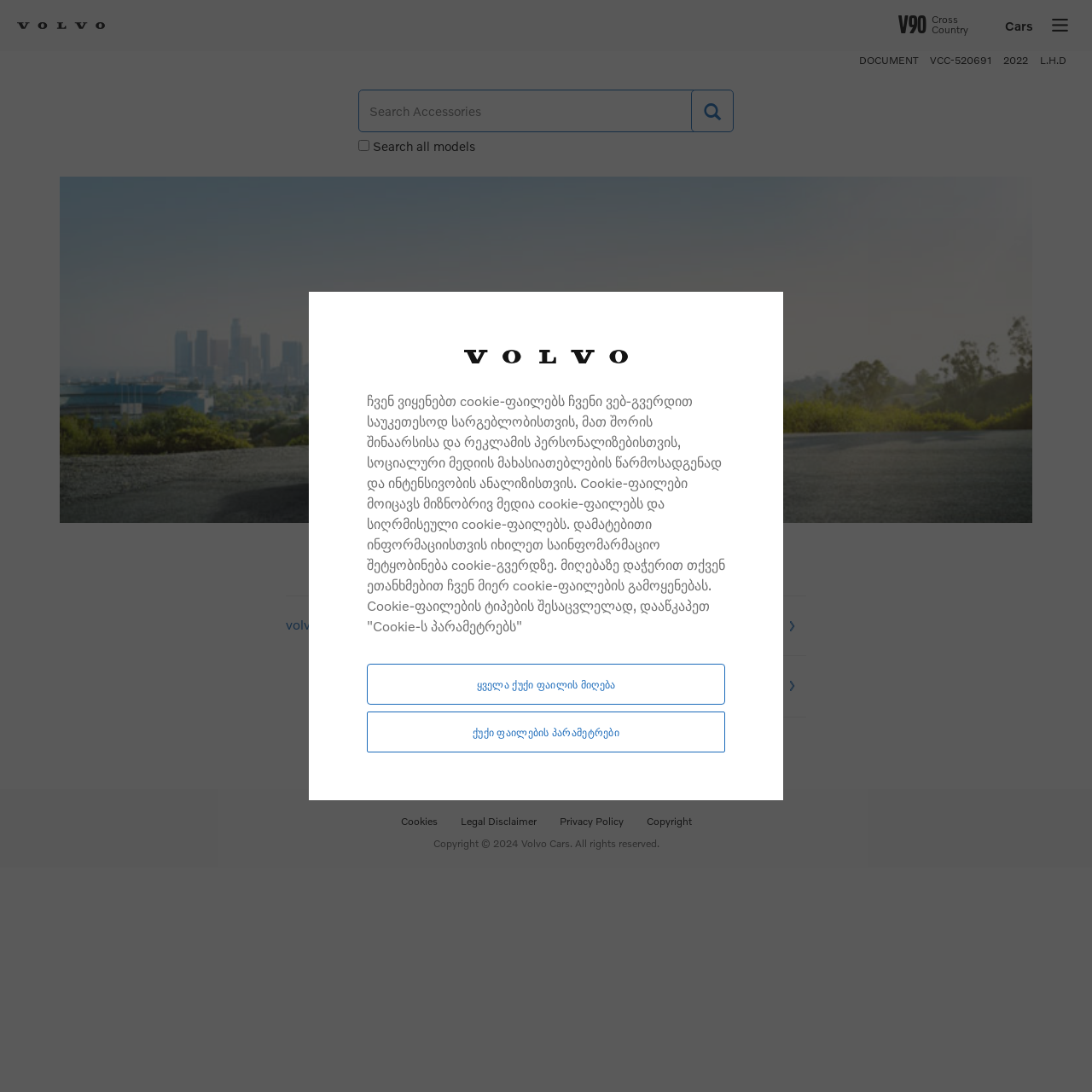Please locate the bounding box coordinates of the element that should be clicked to complete the given instruction: "View document".

[0.787, 0.049, 0.841, 0.061]